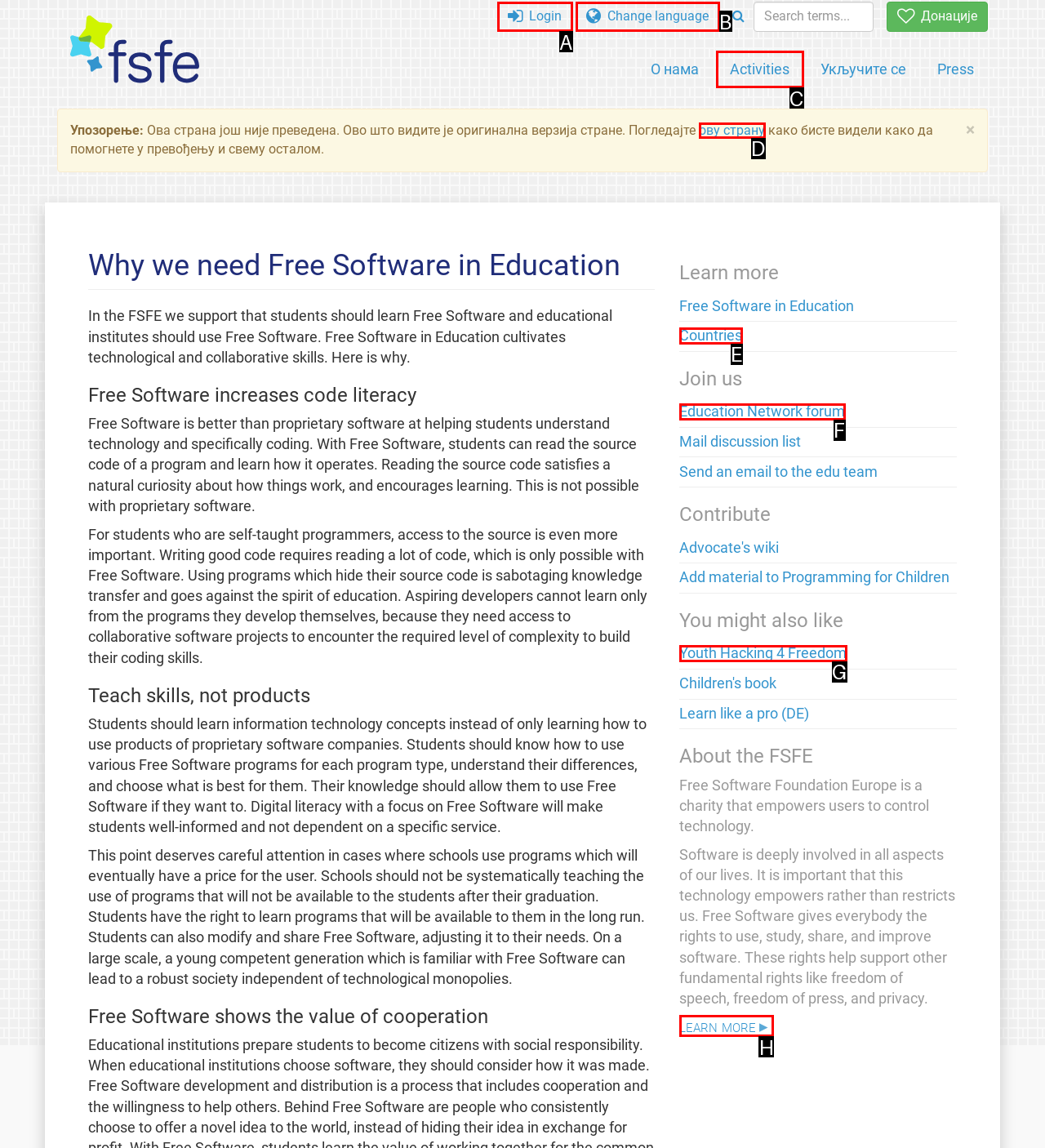Match the description to the correct option: Youth Hacking 4 Freedom
Provide the letter of the matching option directly.

G